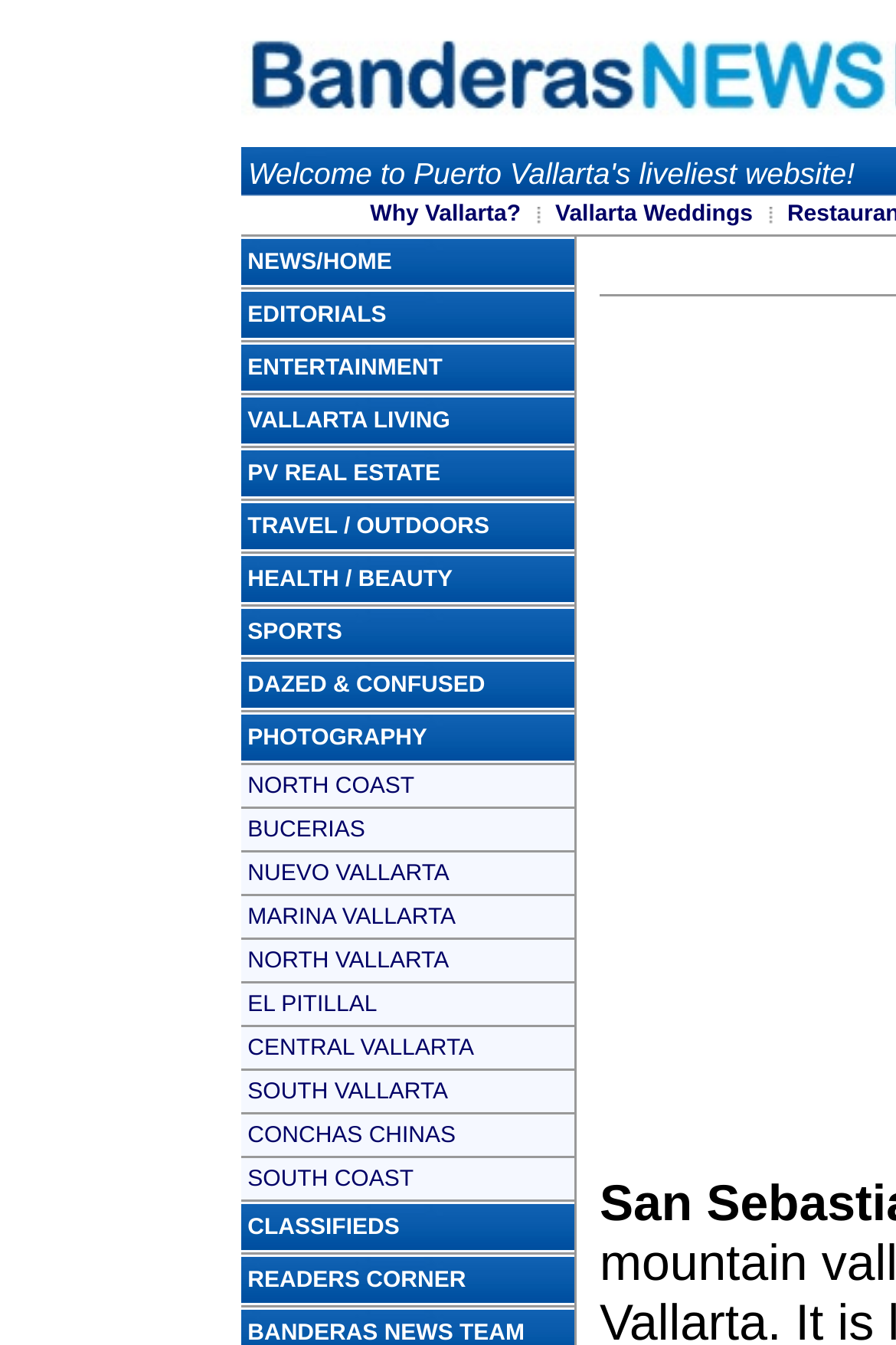Answer the following in one word or a short phrase: 
Are there any images on the page?

No